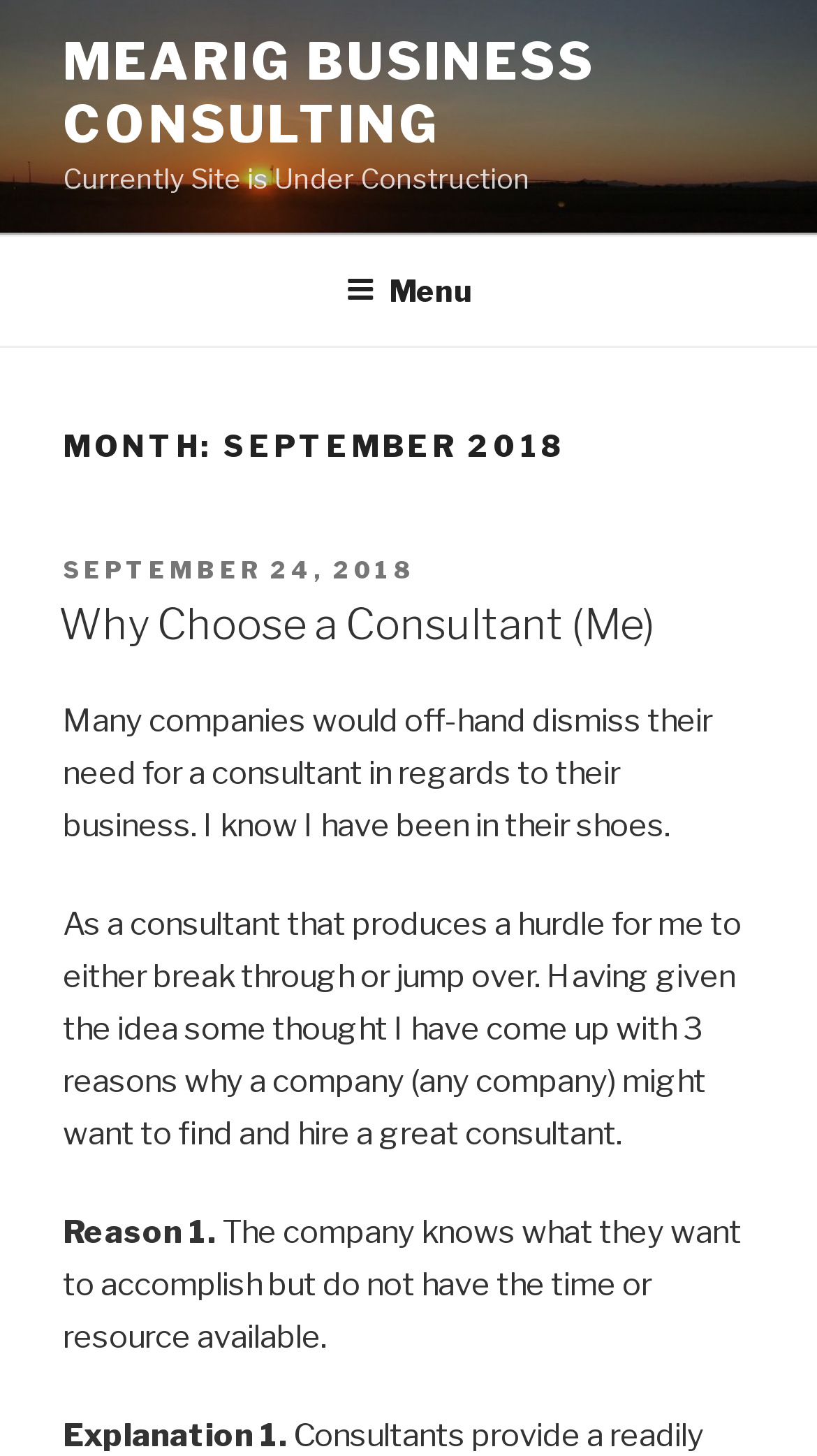What is the primary heading on this webpage?

MONTH: SEPTEMBER 2018